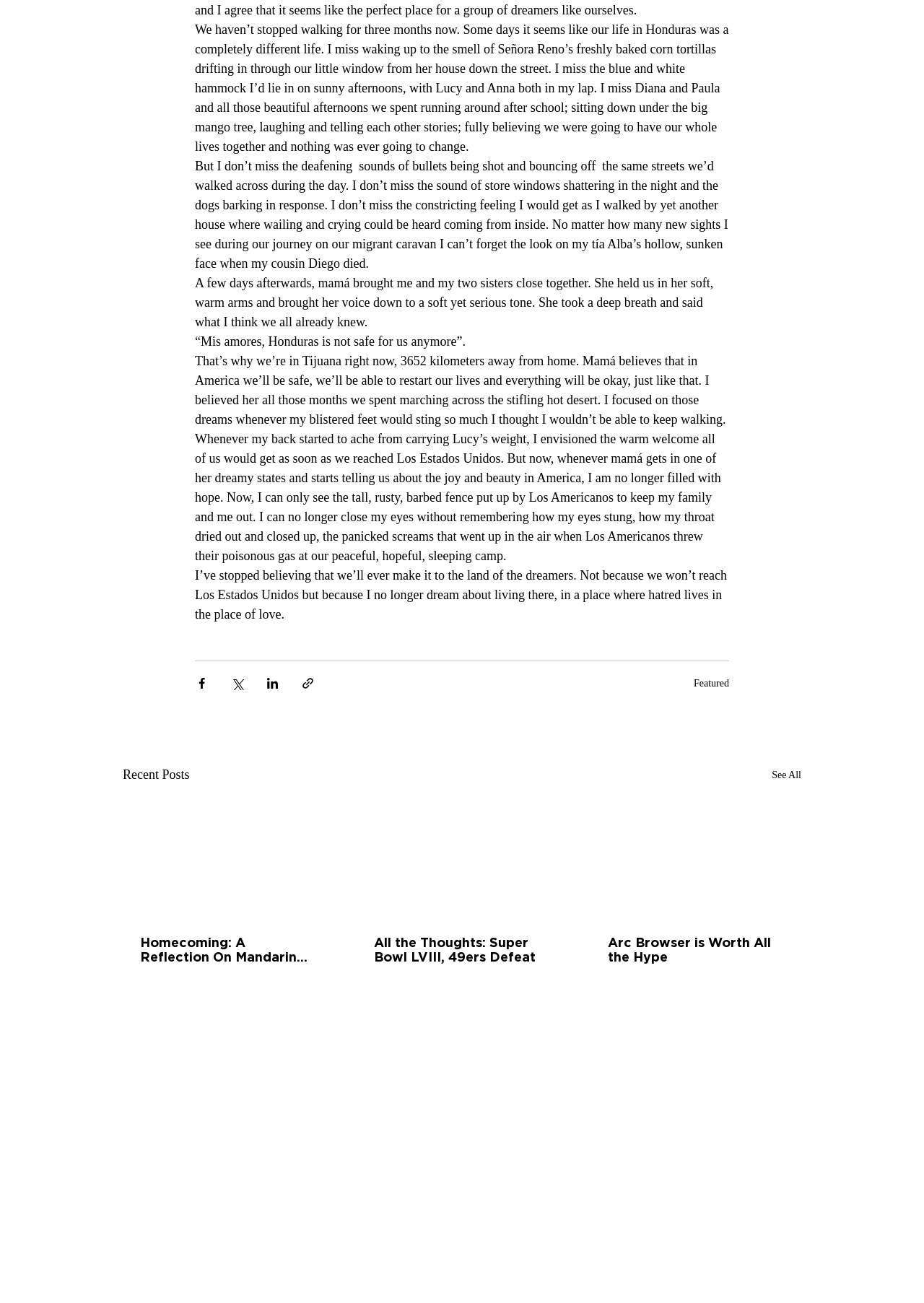Identify the bounding box coordinates for the element you need to click to achieve the following task: "Read the article 'Homecoming: A Reflection On Mandarin and Me'". Provide the bounding box coordinates as four float numbers between 0 and 1, in the form [left, top, right, bottom].

[0.152, 0.718, 0.341, 0.74]